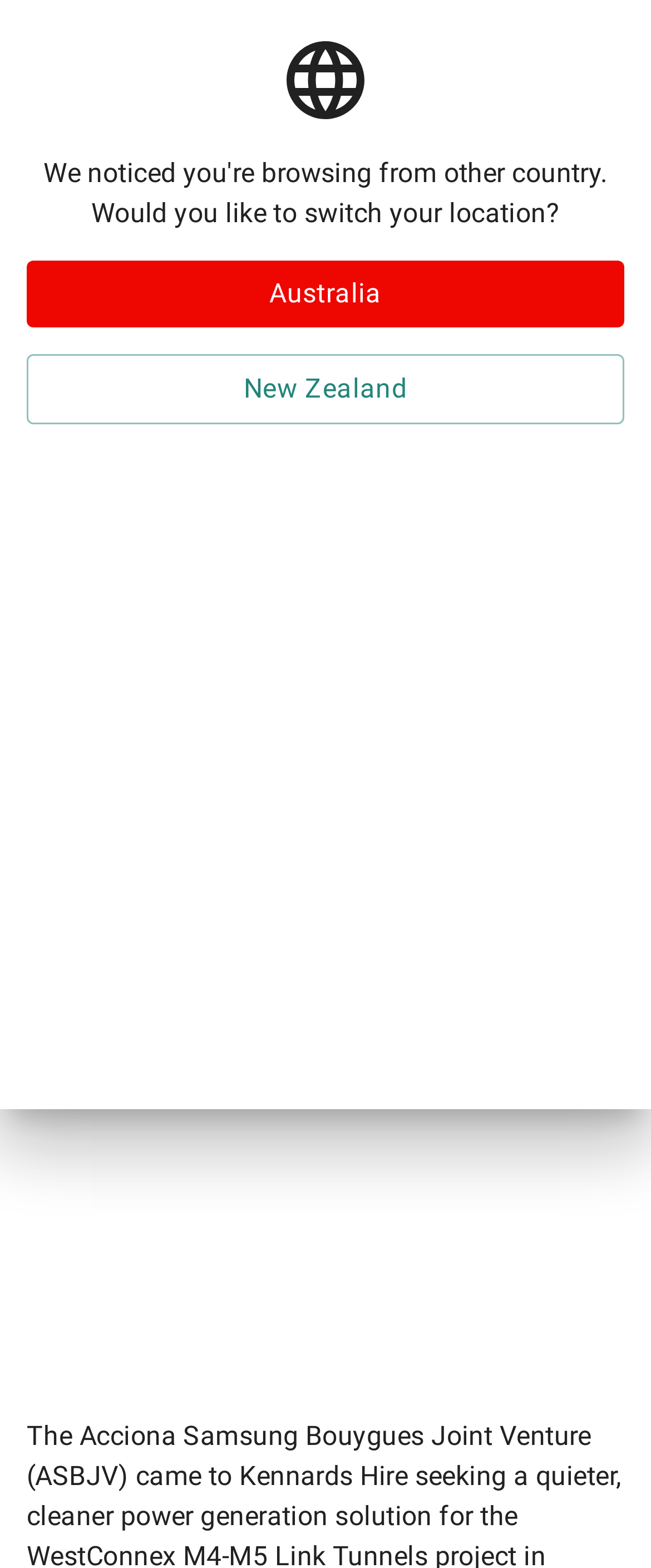Locate the coordinates of the bounding box for the clickable region that fulfills this instruction: "Book your hire today".

[0.272, 0.043, 0.67, 0.063]